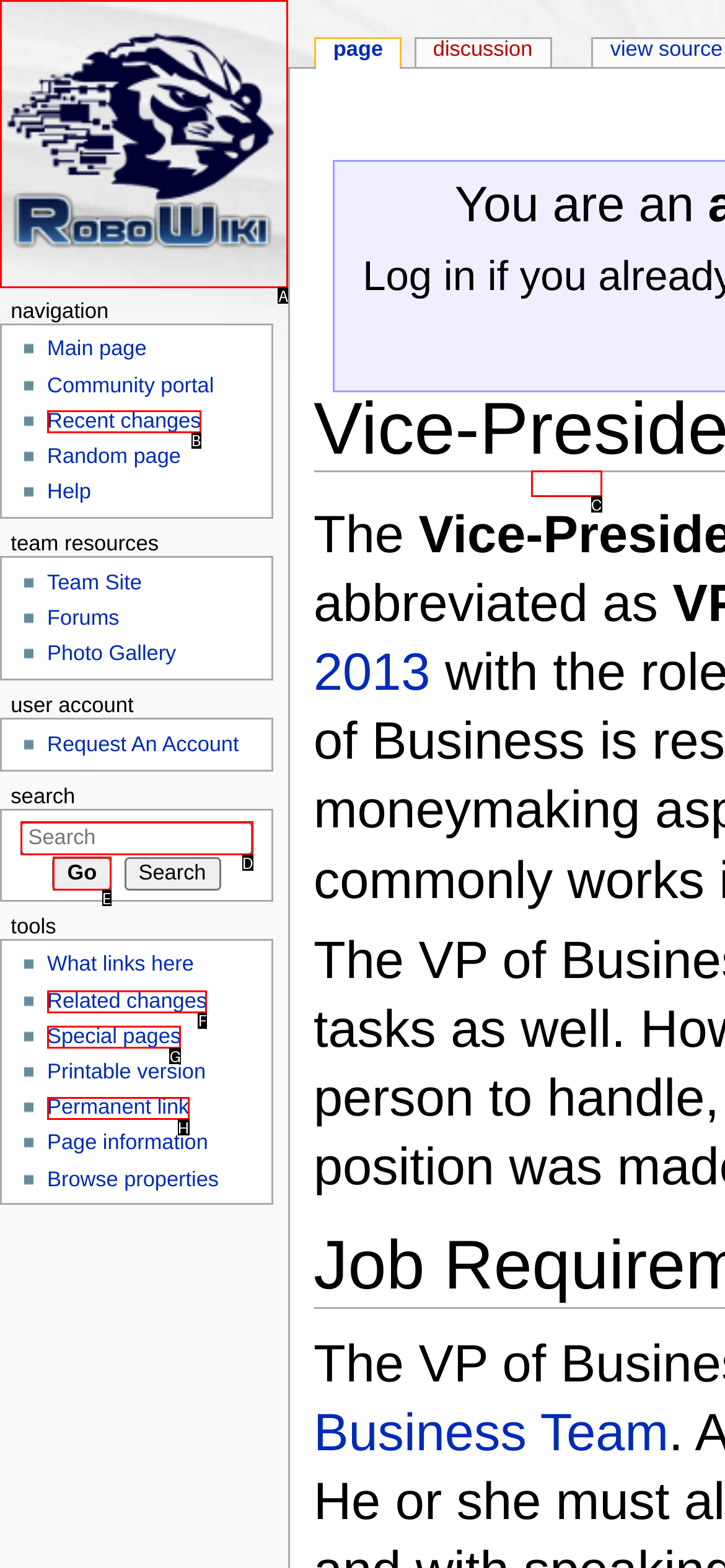Select the letter of the option that corresponds to: title="Visit the main page"
Provide the letter from the given options.

A